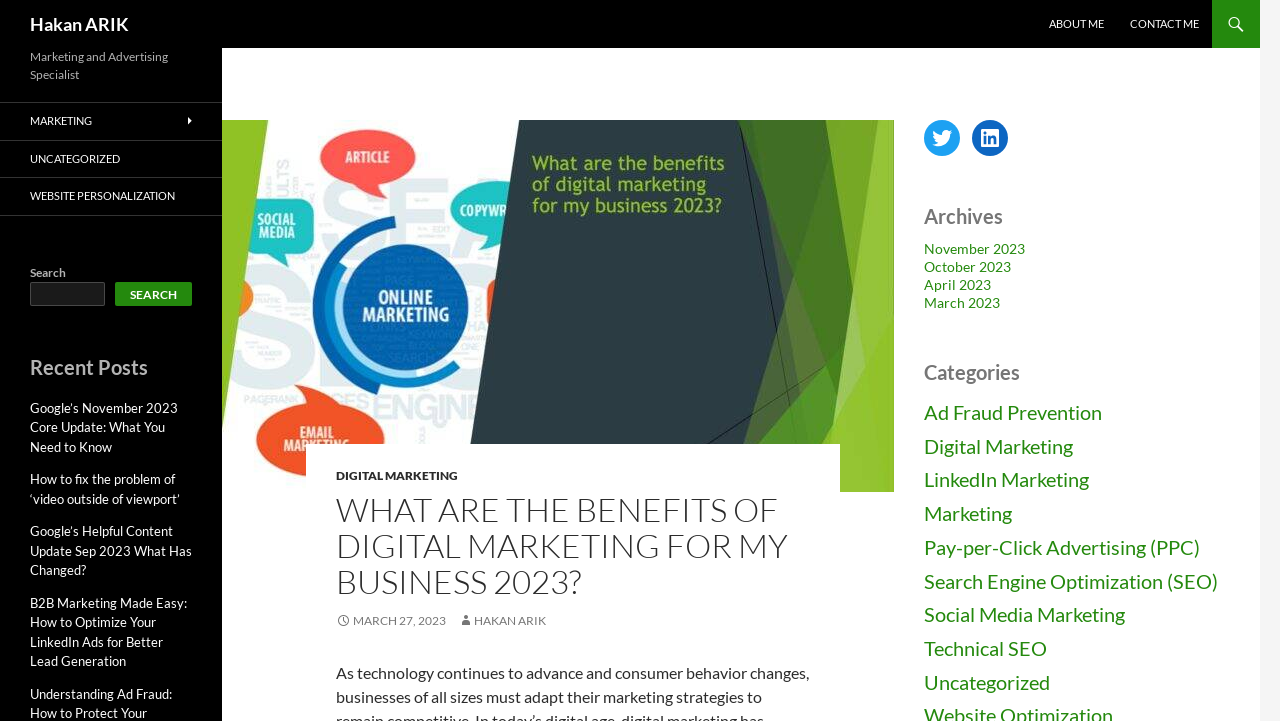What is the topic of the post 'B2B Marketing Made Easy: How to Optimize Your LinkedIn Ads for Better Lead Generation'?
Provide a fully detailed and comprehensive answer to the question.

The topic of the post can be inferred by looking at the title of the post, which mentions 'LinkedIn Ads' and 'Lead Generation'. This suggests that the post is related to marketing on LinkedIn, specifically optimizing ads for better lead generation.